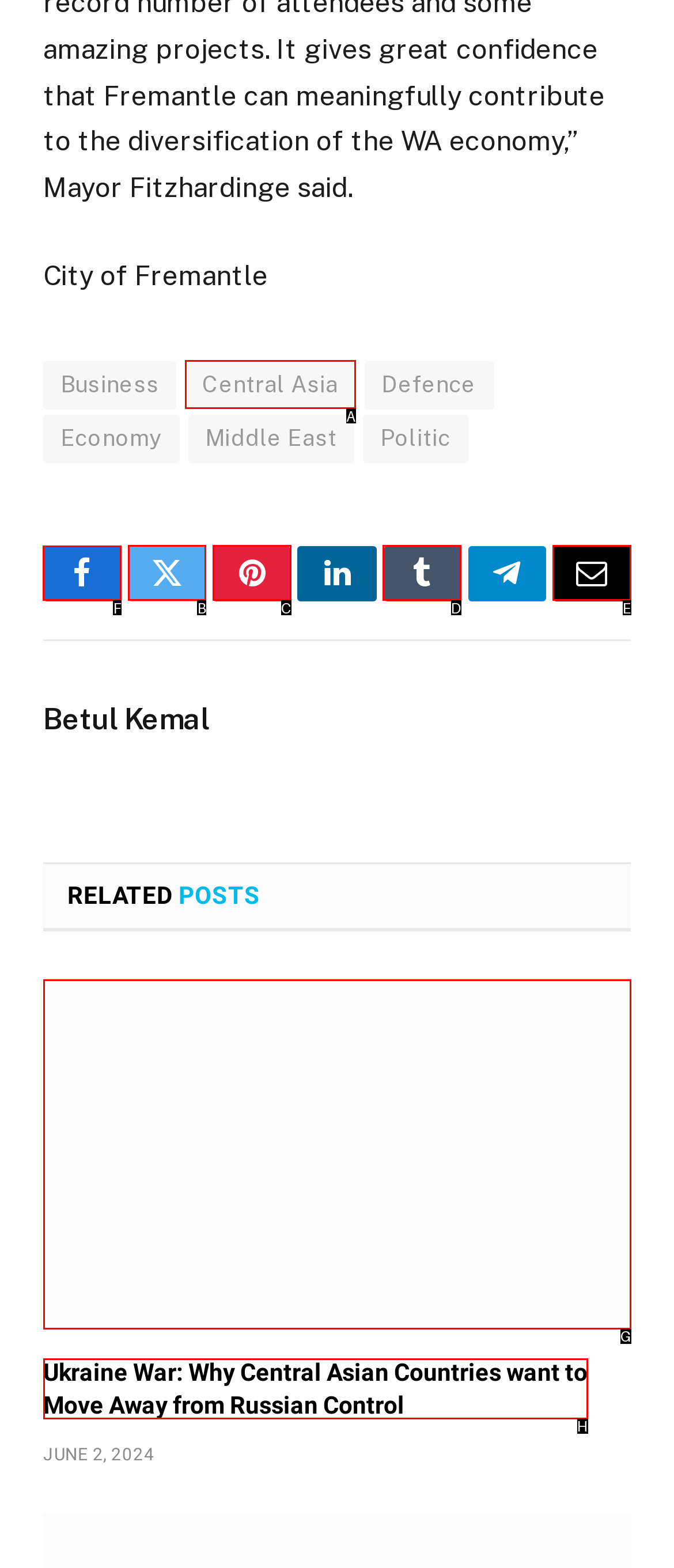Determine which option should be clicked to carry out this task: Visit Facebook page
State the letter of the correct choice from the provided options.

F